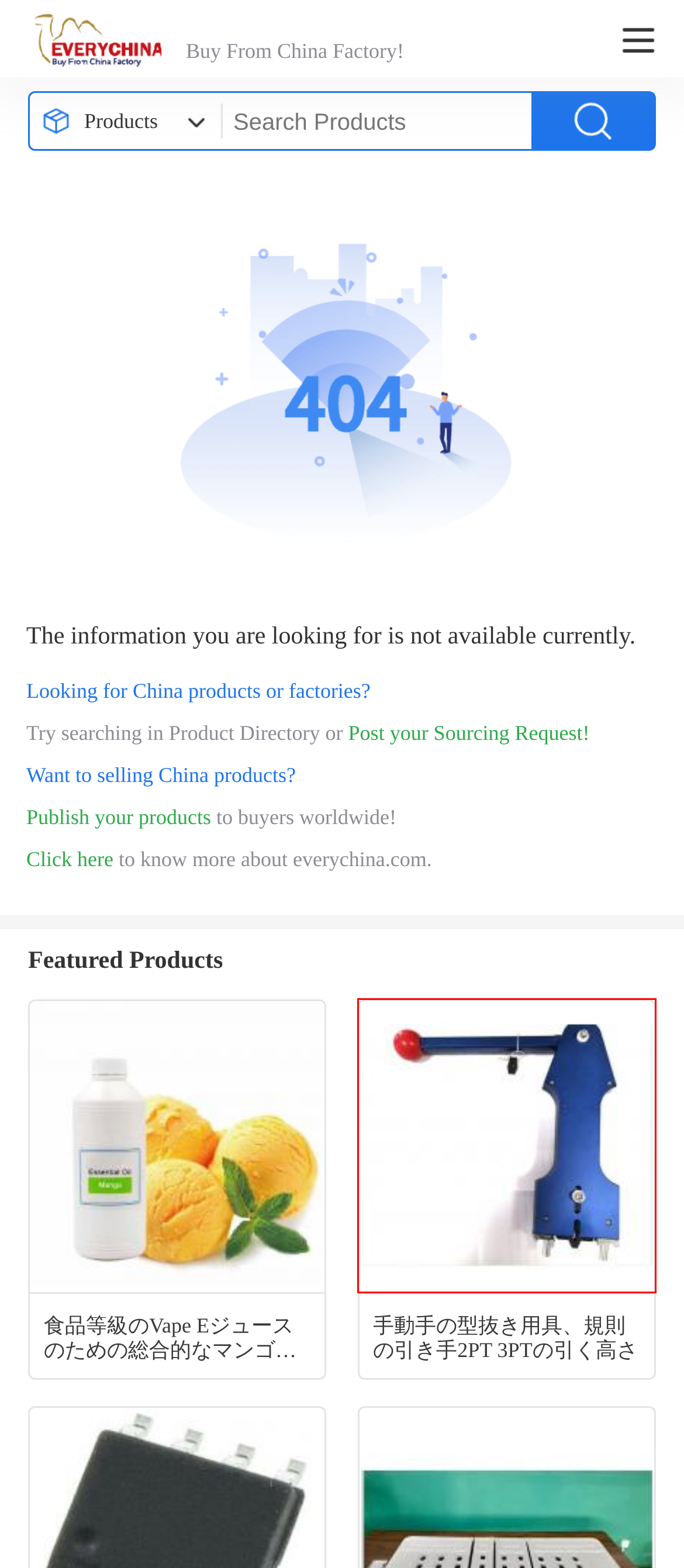Examine the screenshot of a webpage with a red bounding box around a UI element. Select the most accurate webpage description that corresponds to the new page after clicking the highlighted element. Here are the choices:
A. BYD Song PLUS  new energy2021 DM-i51KM Zungui Version 1.5T 110HP L4 E-CVT  Car - racer-house
B. Engine 1.5 38900 5R0 004 Car Clutch Set  Honda VEZEL 2015 FIT 2014 XRV 2015 - jpcar-parts
C. Filter - best Filter products on everychina.com
D. Auto Diagnostic - best Auto Diagnostic products on everychina.com
E. ATTINY427-MUR - ics-component
F. China quality products - China factories Discovery on everychina.com ！
G. Efficia DFM100 Defibrillation Apparatus Used Medical Equipment - patientmonitorrepair
H. Manual Hand Die Cutting Tool , Rule Puller 2PT 3PT Drawing Height - diecuttingcreasingmatrix

H